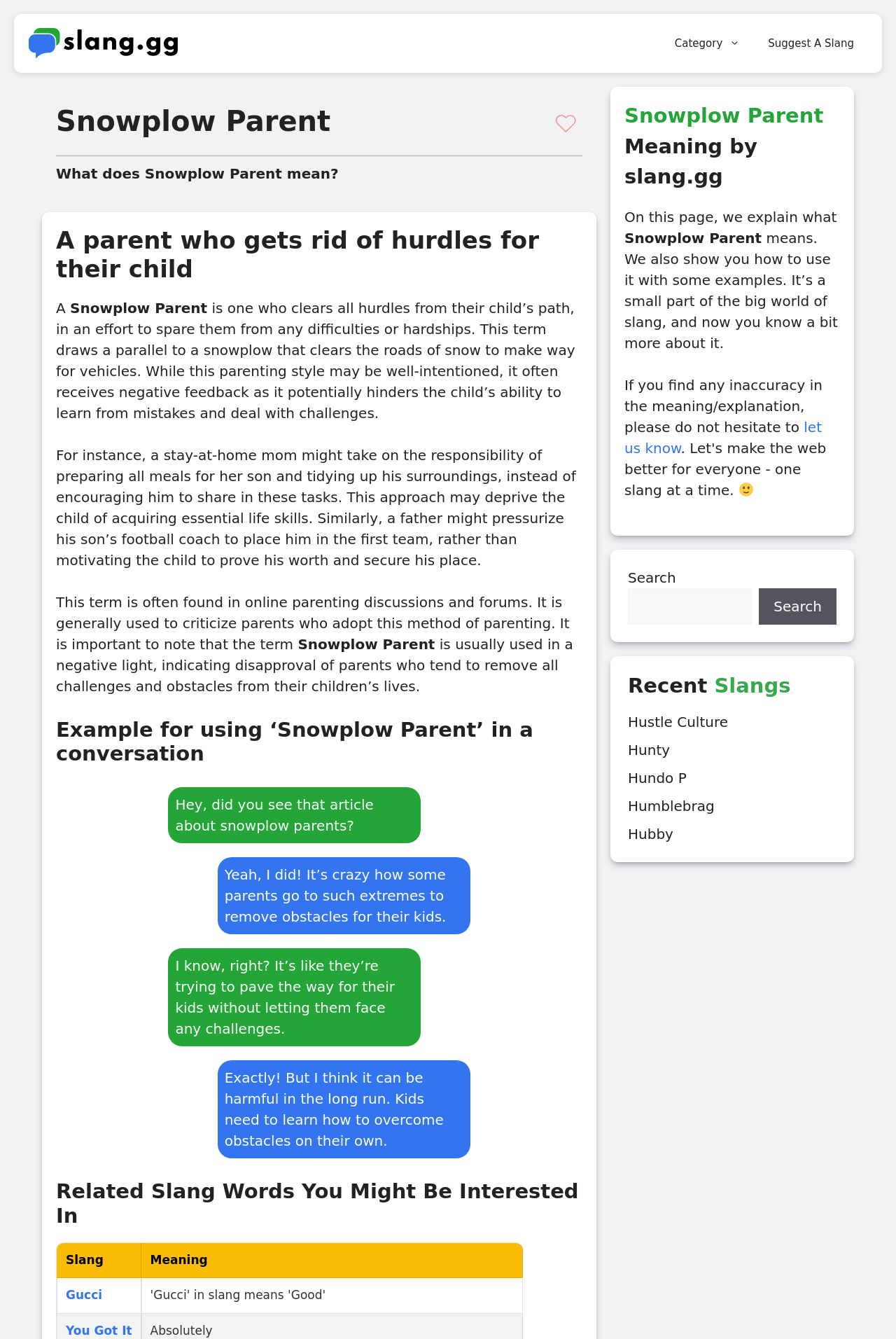Determine the bounding box coordinates of the clickable area required to perform the following instruction: "Book an appointment". The coordinates should be represented as four float numbers between 0 and 1: [left, top, right, bottom].

None